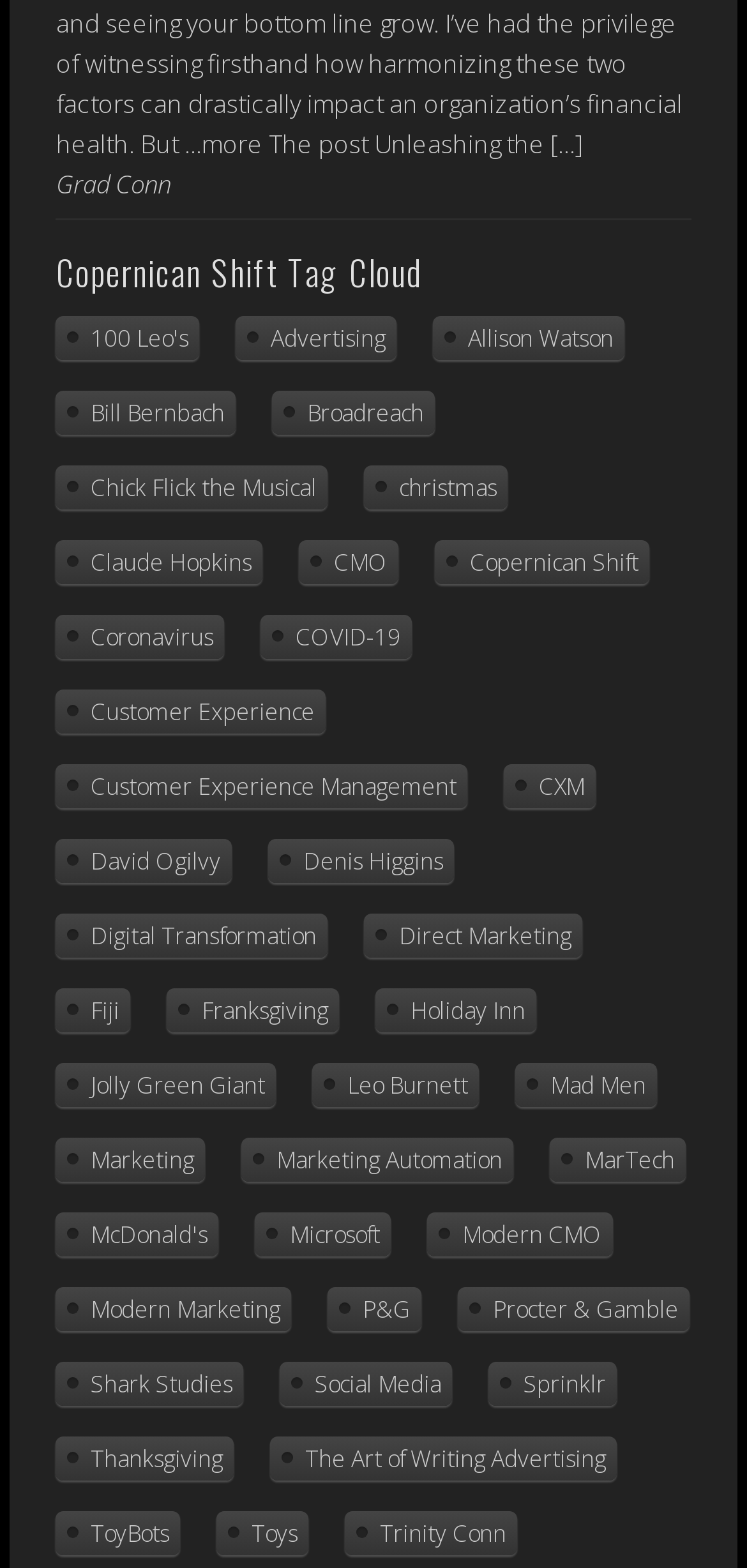Analyze the image and give a detailed response to the question:
Is 'Customer Experience' a related topic to 'CMO'?

Both 'Customer Experience' and 'CMO' are links on the webpage, and they are related topics in the field of marketing, which suggests that they are connected in some way.